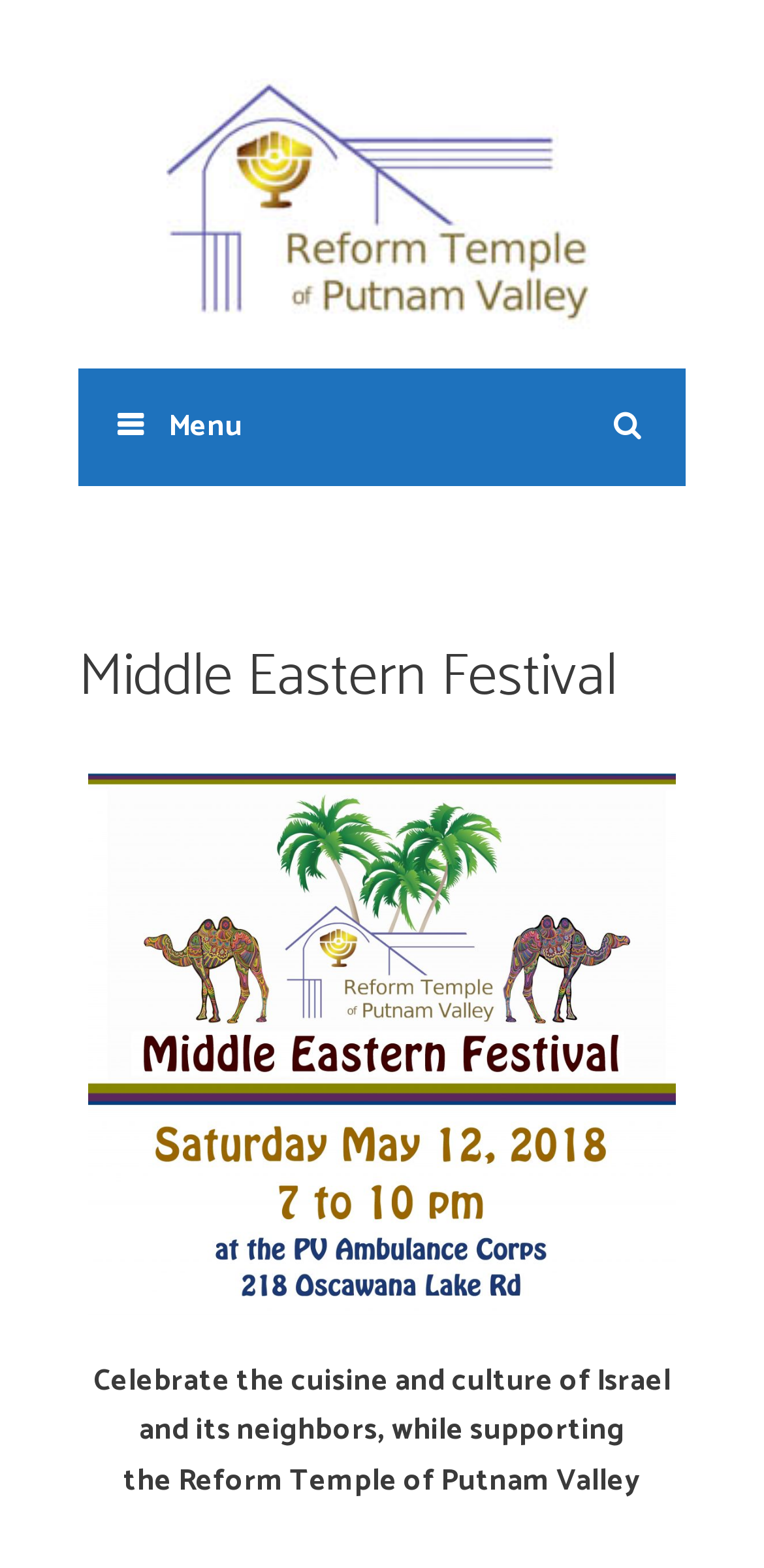Generate a comprehensive description of the webpage content.

The webpage is about the Middle Eastern Festival, specifically organized by the Reform Temple of Putnam Valley (RTPV). At the top left, there is a link and an image, both labeled as "RTPV", which likely represent the festival's logo. 

On the top right, there is a search function, consisting of a generic "Search" element and a link with the same label. 

Below the search function, there is a button with a menu icon, which, when expanded, controls the primary menu. The primary menu is headed by a "Middle Eastern Festival" title. 

Further down the page, there is a paragraph of text that describes the festival, stating that it celebrates the cuisine and culture of Israel and its neighbors, while supporting the Reform Temple of Putnam Valley.